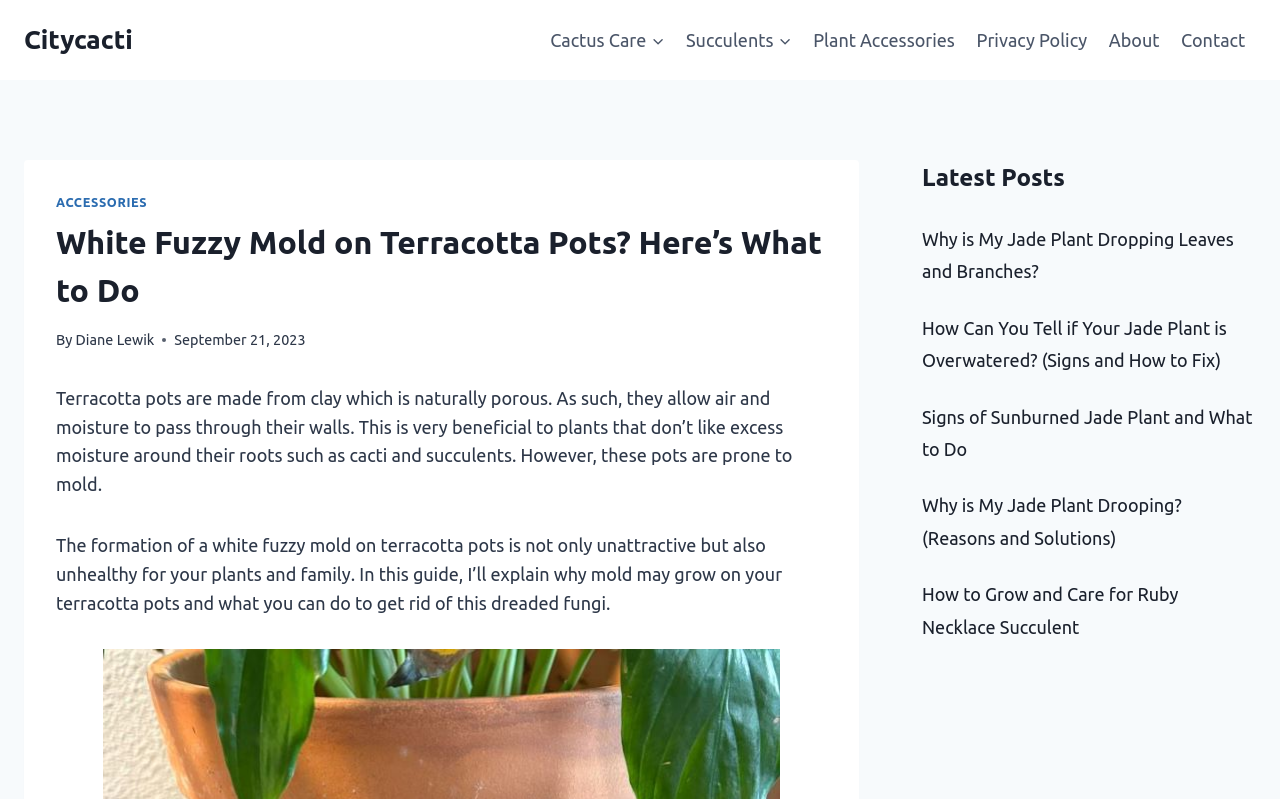How many latest posts are listed on the webpage?
Please give a detailed and elaborate answer to the question.

I counted the number of link elements under the heading element with the text 'Latest Posts' and found that there are 5 links listed.